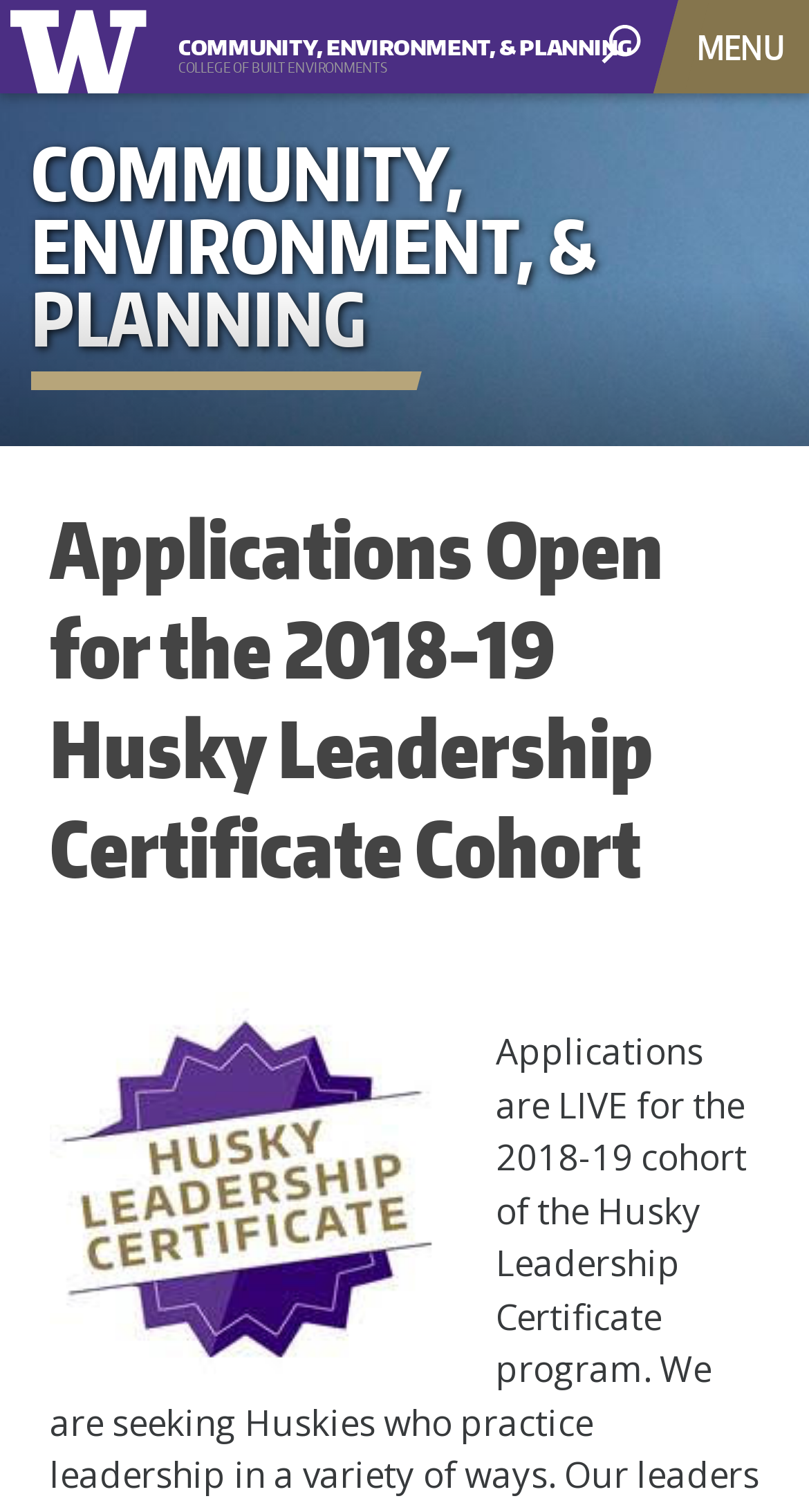Please determine the bounding box coordinates, formatted as (top-left x, top-left y, bottom-right x, bottom-right y), with all values as floating point numbers between 0 and 1. Identify the bounding box of the region described as: Community, Environment, & Planning

[0.038, 0.076, 0.962, 0.234]